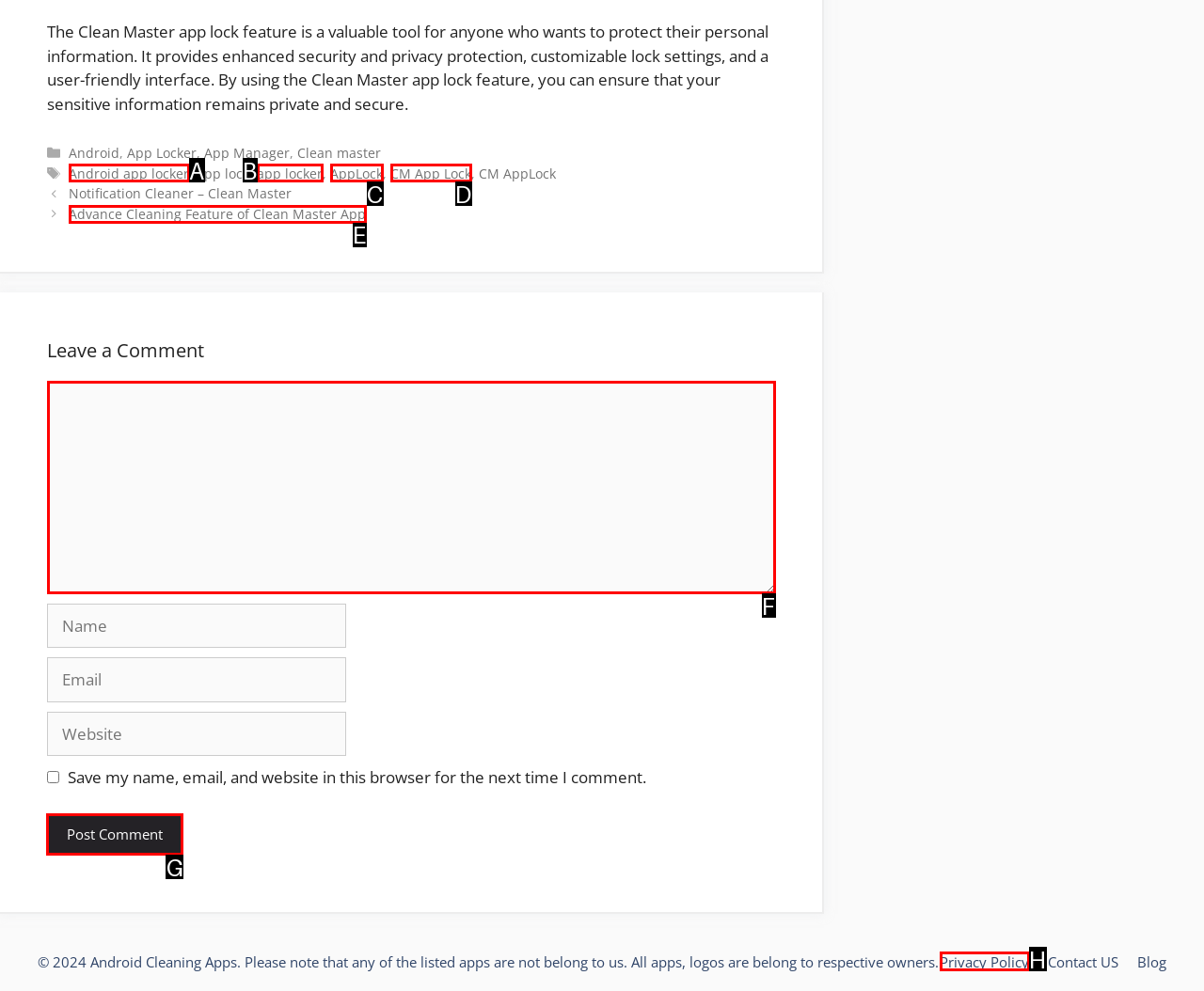Tell me which one HTML element I should click to complete this task: Click on the 'Post Comment' button Answer with the option's letter from the given choices directly.

G